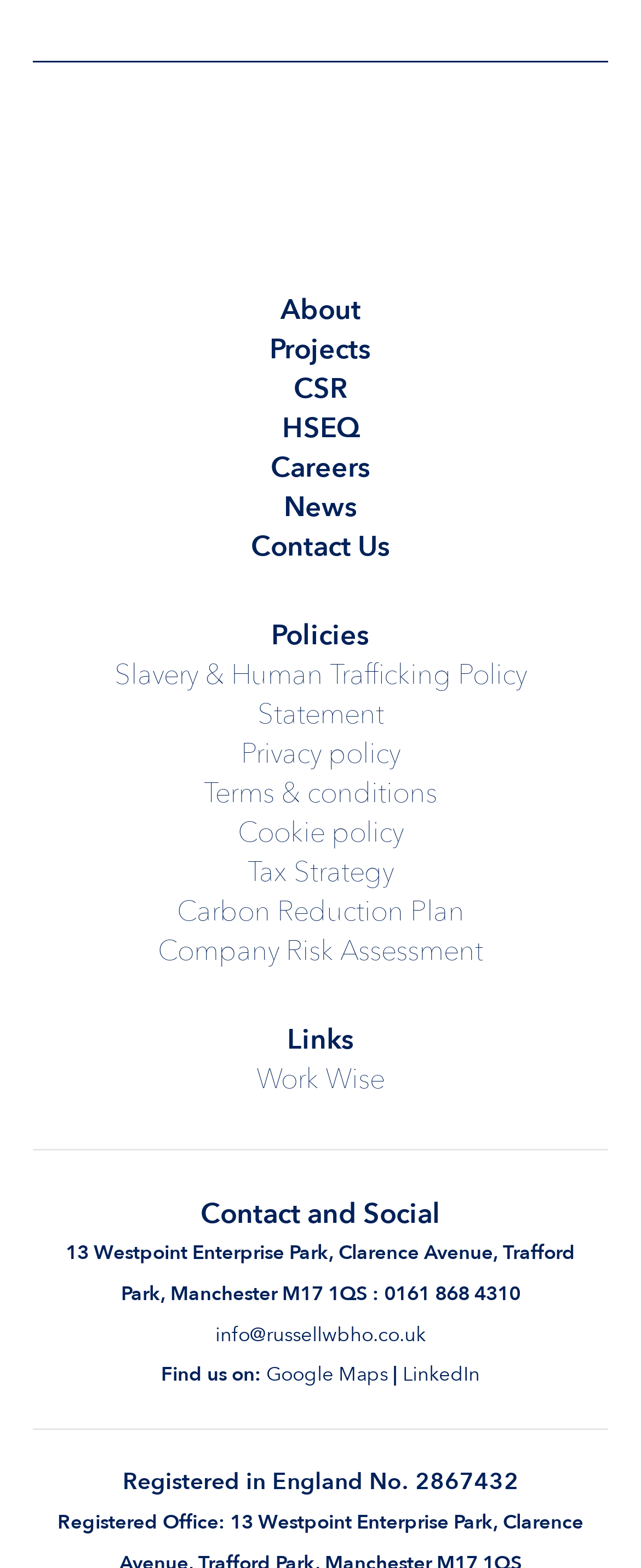Give the bounding box coordinates for the element described as: "Privacy policy".

[0.376, 0.469, 0.624, 0.493]